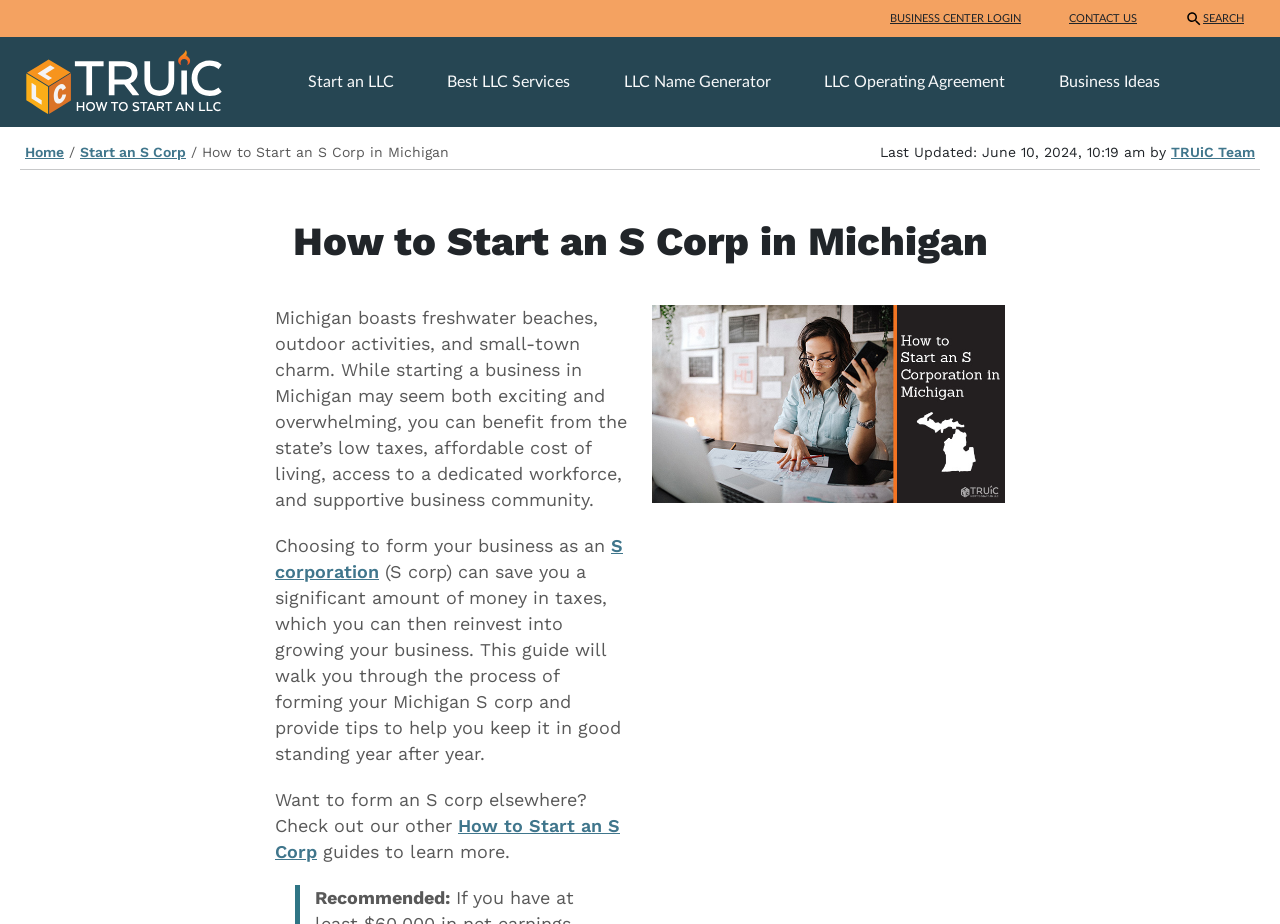Generate a comprehensive description of the webpage.

The webpage is about starting an S corp in Michigan, with a focus on providing a guide for entrepreneurs. At the top of the page, there are three links: "BUSINESS CENTER LOGIN", "CONTACT US", and "SEARCH", with a small image icon next to the "SEARCH" link. Below these links, there is a menu item "How to start an LLC" with an image icon, followed by several links related to LLC services, including "Start an LLC", "Best LLC Services", "LLC Name Generator", "LLC Operating Agreement", and "Business Ideas".

On the left side of the page, there is a navigation menu with links to "Home" and "Start an S Corp", separated by a slash. The main content of the page starts with a heading "How to Start an S Corp in Michigan", followed by a brief introduction to Michigan's business environment and the benefits of forming an S corp.

The introduction is followed by a section that explains the process of forming an S corp in Michigan, with links to relevant resources, including a guide on "How to Start an S Corp" in other states. There is also a recommended section with a brief text. An image related to starting an S corporation in Michigan is placed on the right side of the page, below the introduction.

At the bottom of the page, there is a footer section with a "Last Updated" timestamp, a link to the "TRUiC Team", and a horizontal separator line.